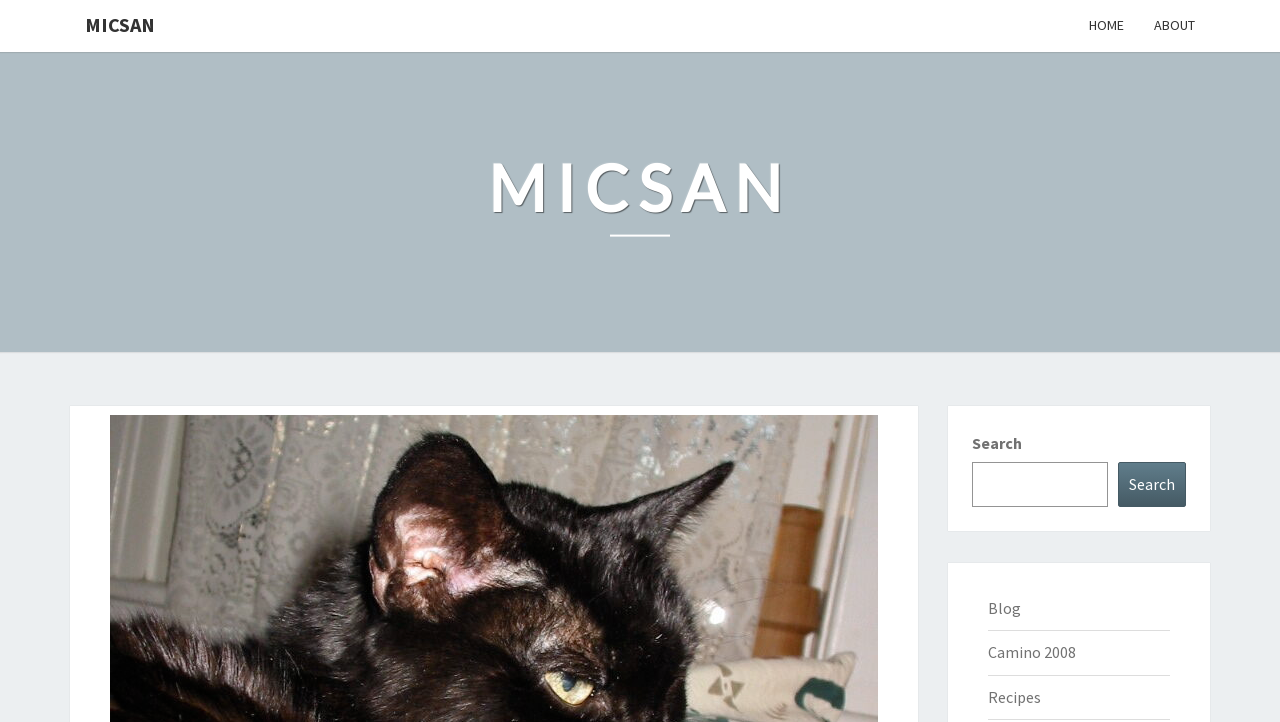Find the bounding box coordinates for the area that must be clicked to perform this action: "visit the blog".

[0.771, 0.828, 0.797, 0.856]